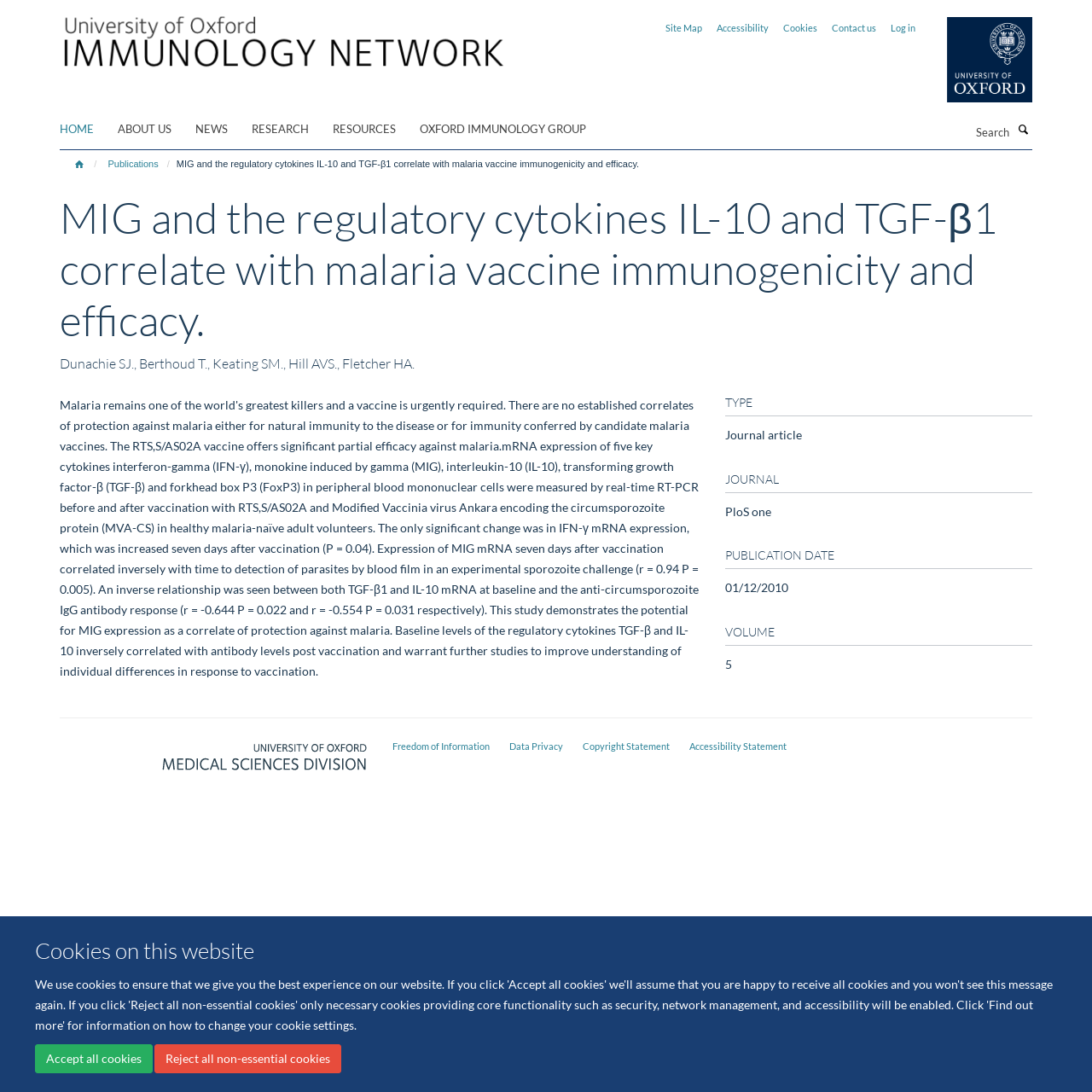What is the topic of the research article?
Kindly offer a detailed explanation using the data available in the image.

I found the answer by reading the heading with the text 'MIG and the regulatory cytokines IL-10 and TGF-β1 correlate with malaria vaccine immunogenicity and efficacy.' which is located at the top of the webpage, with a bounding box of [0.055, 0.176, 0.945, 0.316].